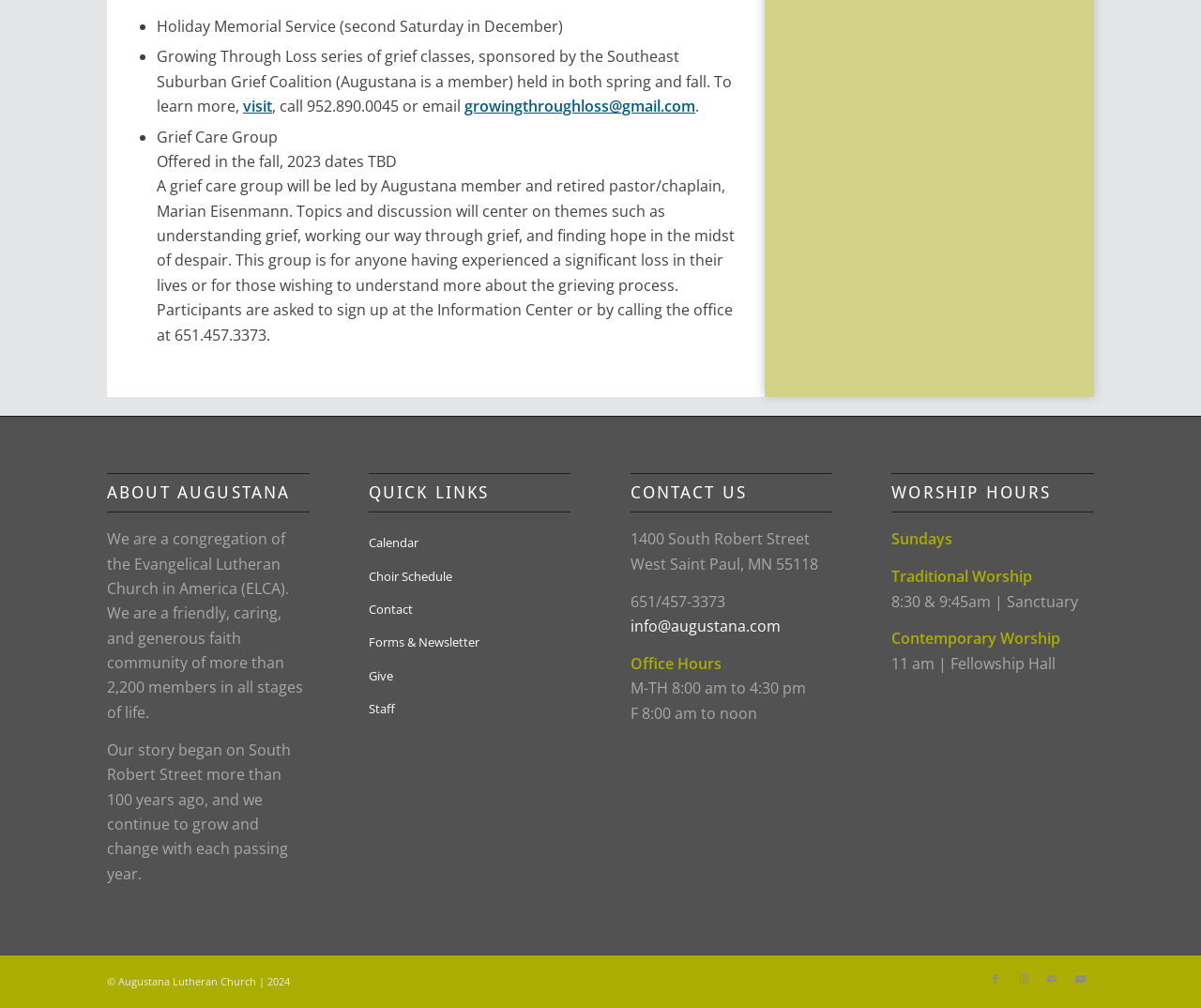Pinpoint the bounding box coordinates of the clickable element to carry out the following instruction: "email the Grief Care Group."

[0.387, 0.095, 0.579, 0.116]